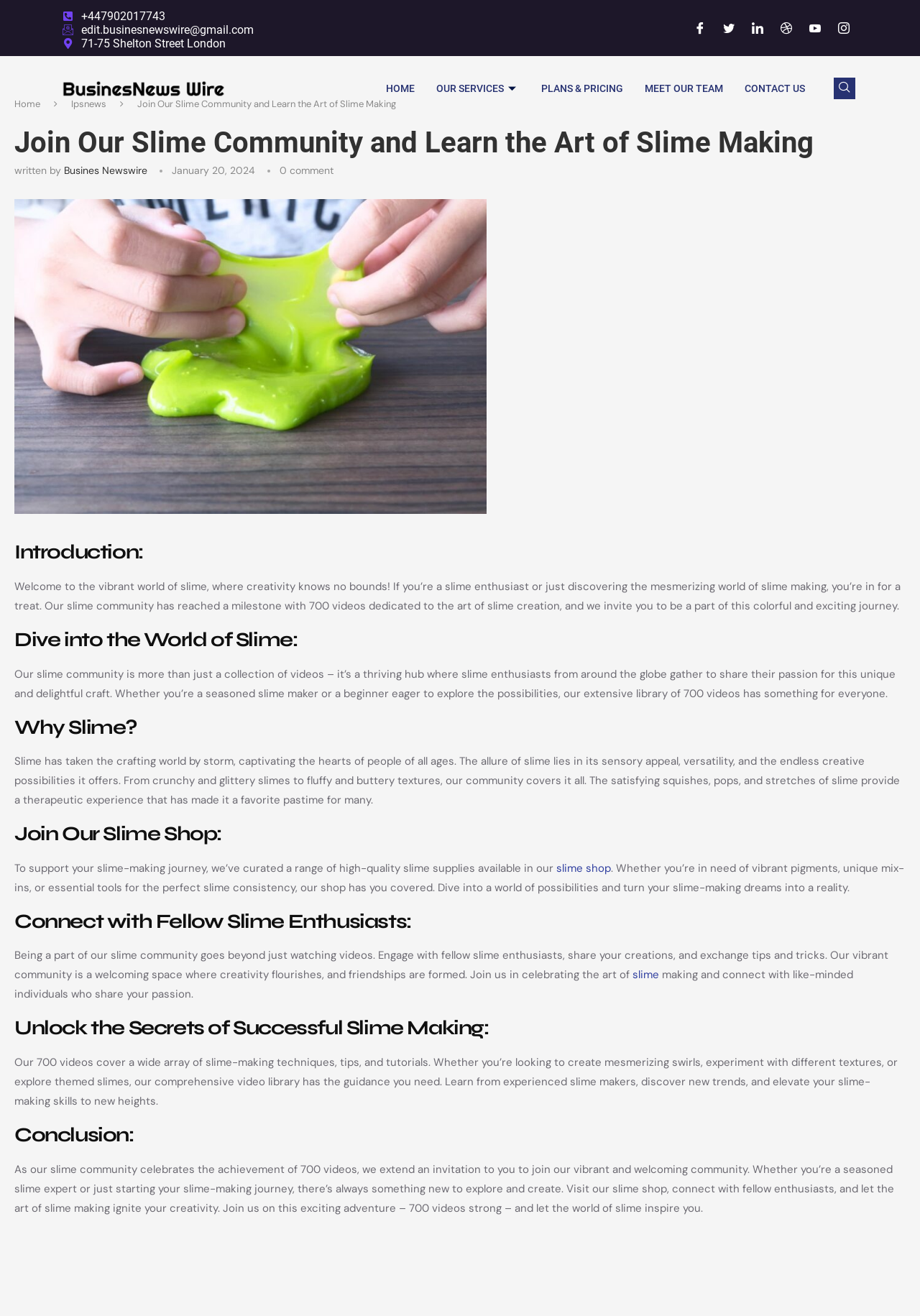Identify and provide the bounding box for the element described by: "Meet Our Team".

[0.689, 0.048, 0.798, 0.086]